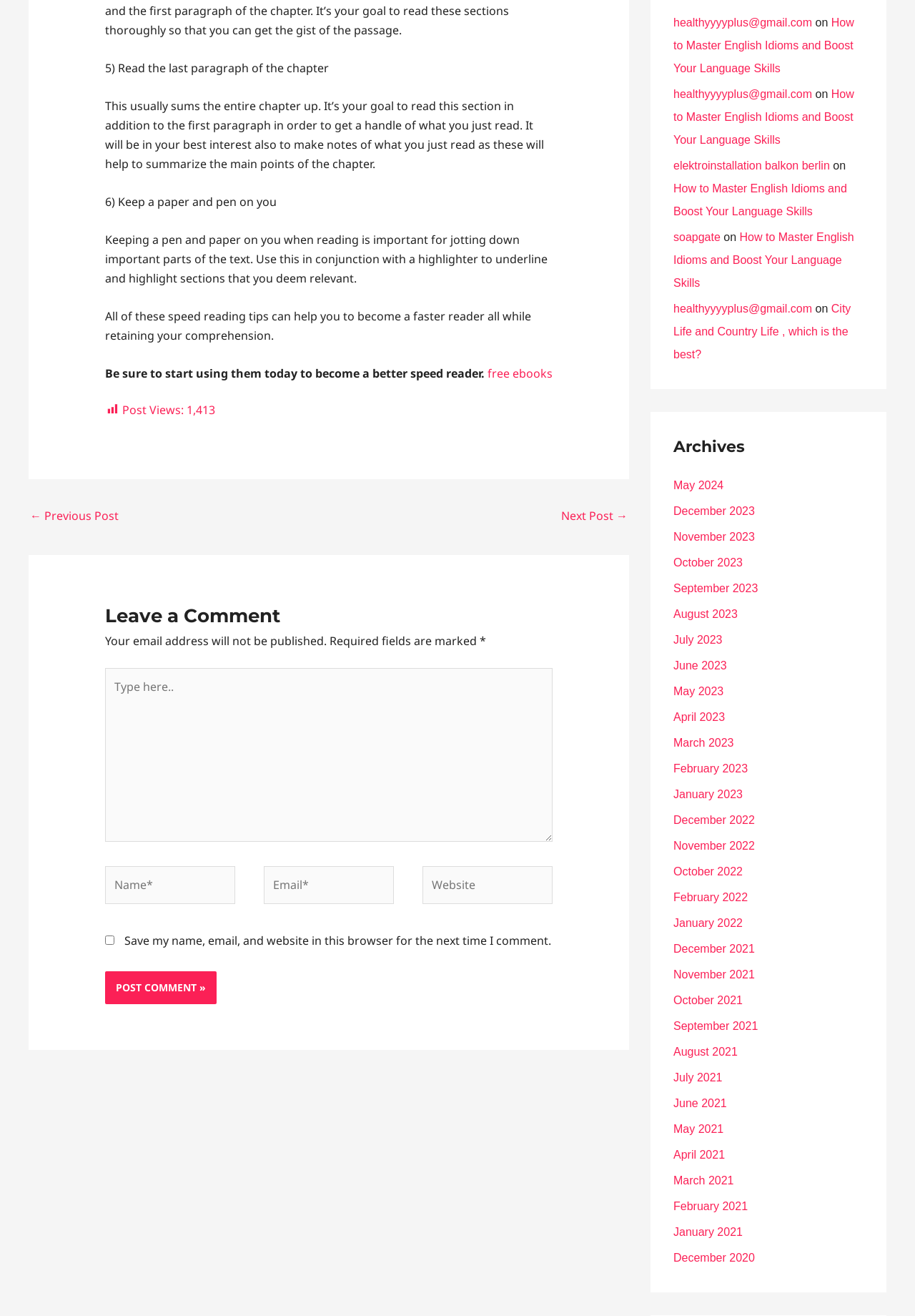Please identify the bounding box coordinates of the clickable area that will allow you to execute the instruction: "Type in the comment box".

[0.115, 0.507, 0.62, 0.645]